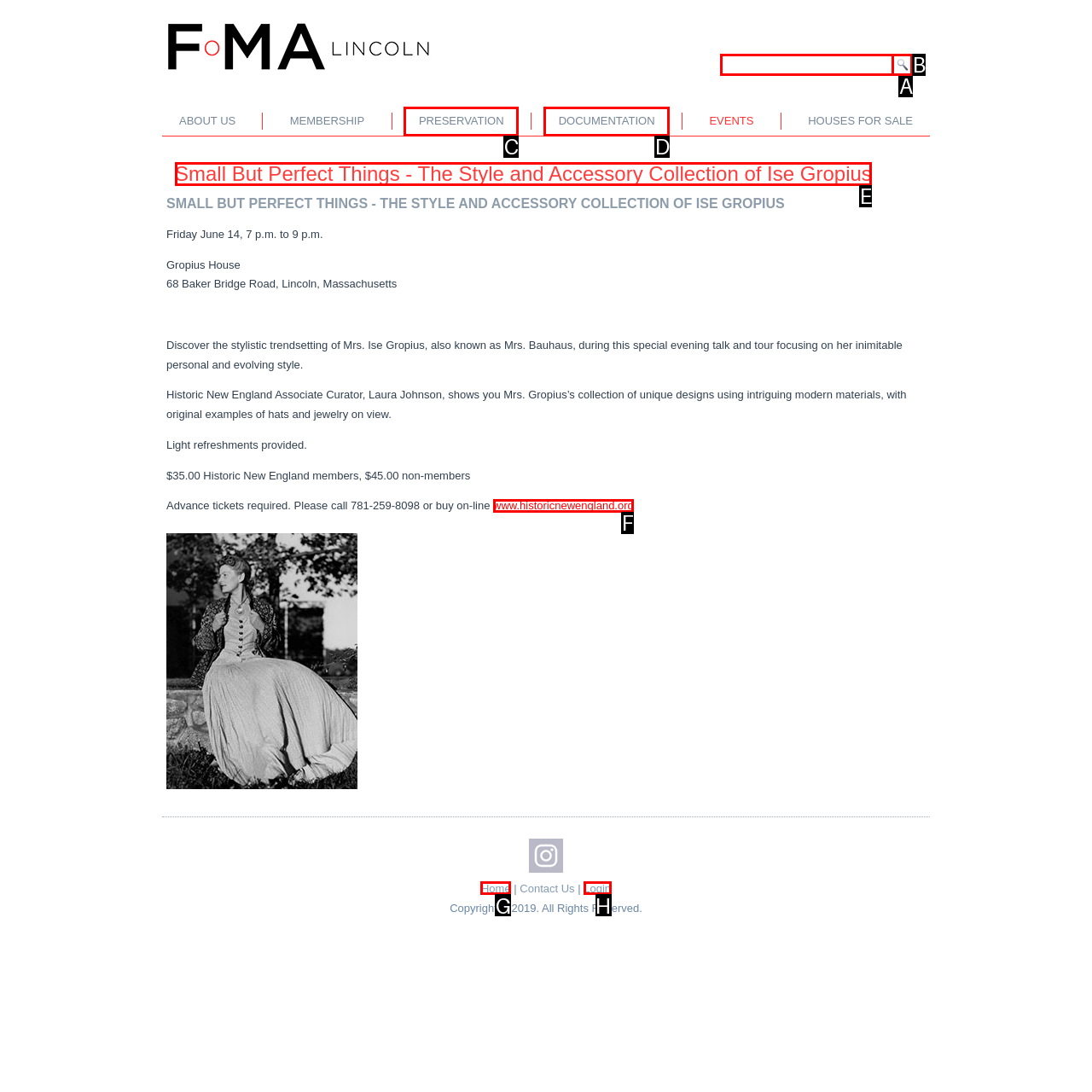Identify the HTML element that matches the description: Home
Respond with the letter of the correct option.

G